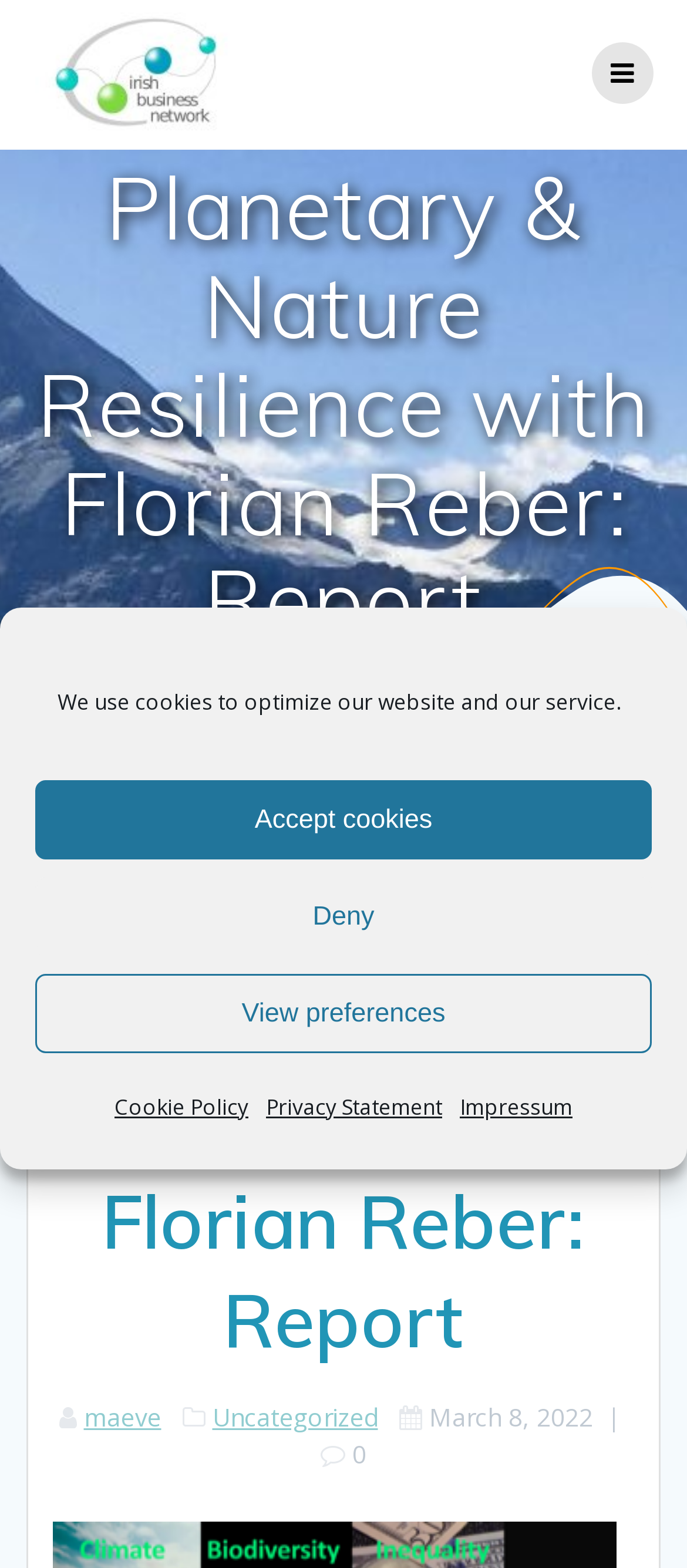Please determine the bounding box coordinates of the clickable area required to carry out the following instruction: "go to Irish Business Network Switzerland". The coordinates must be four float numbers between 0 and 1, represented as [left, top, right, bottom].

[0.05, 0.008, 0.356, 0.086]